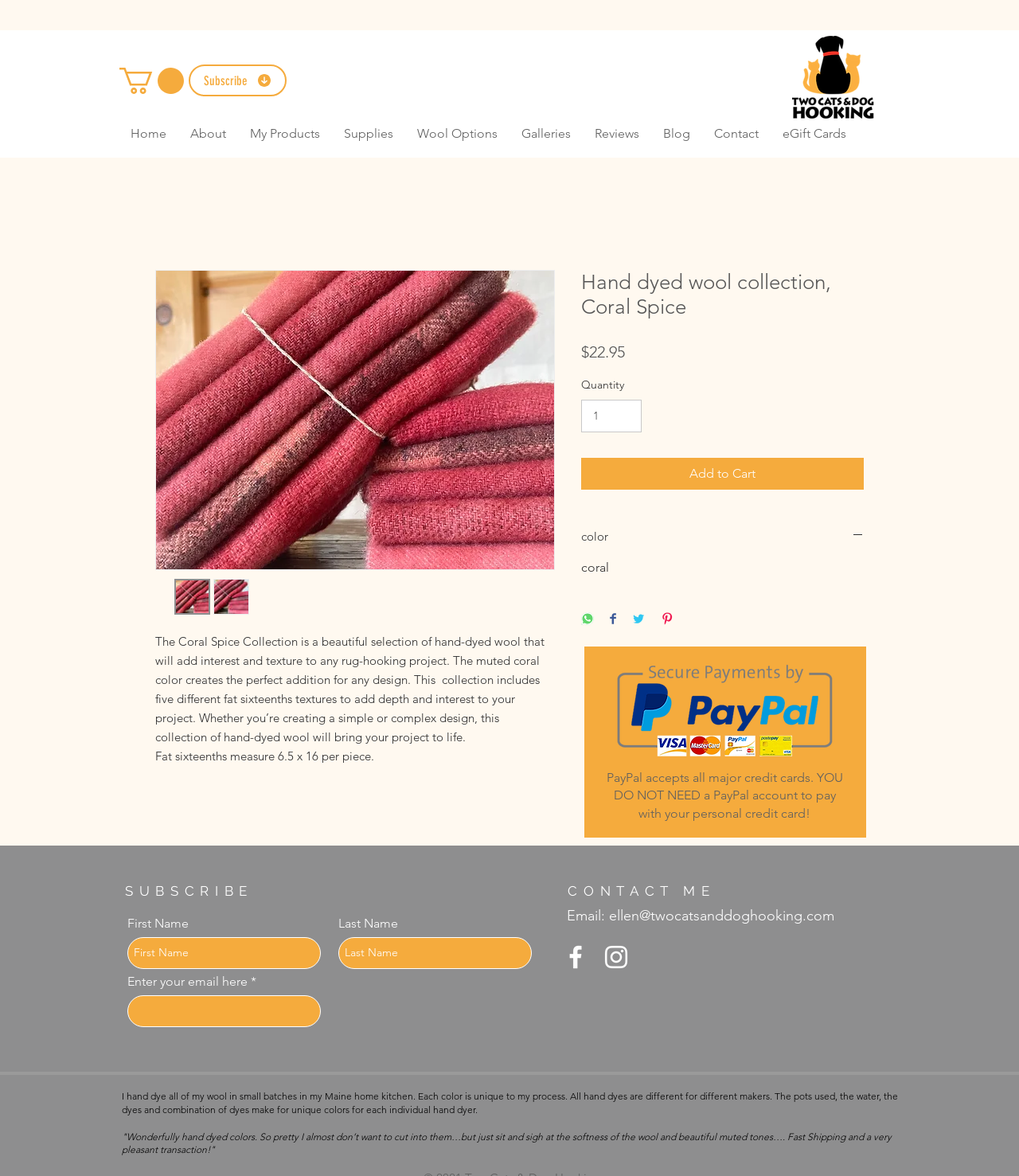Provide the bounding box coordinates of the HTML element described by the text: "Reviews". The coordinates should be in the format [left, top, right, bottom] with values between 0 and 1.

[0.572, 0.103, 0.639, 0.125]